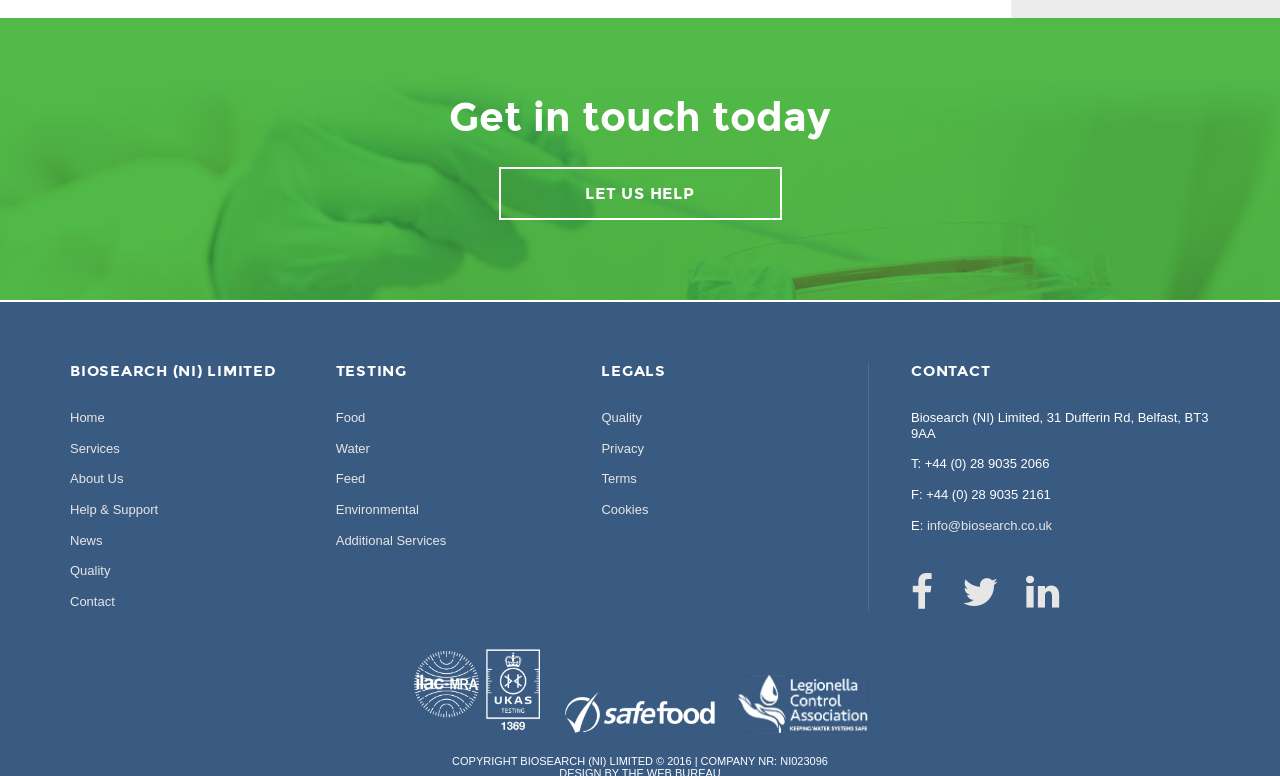How many social media links are on the contact page?
Examine the screenshot and reply with a single word or phrase.

3